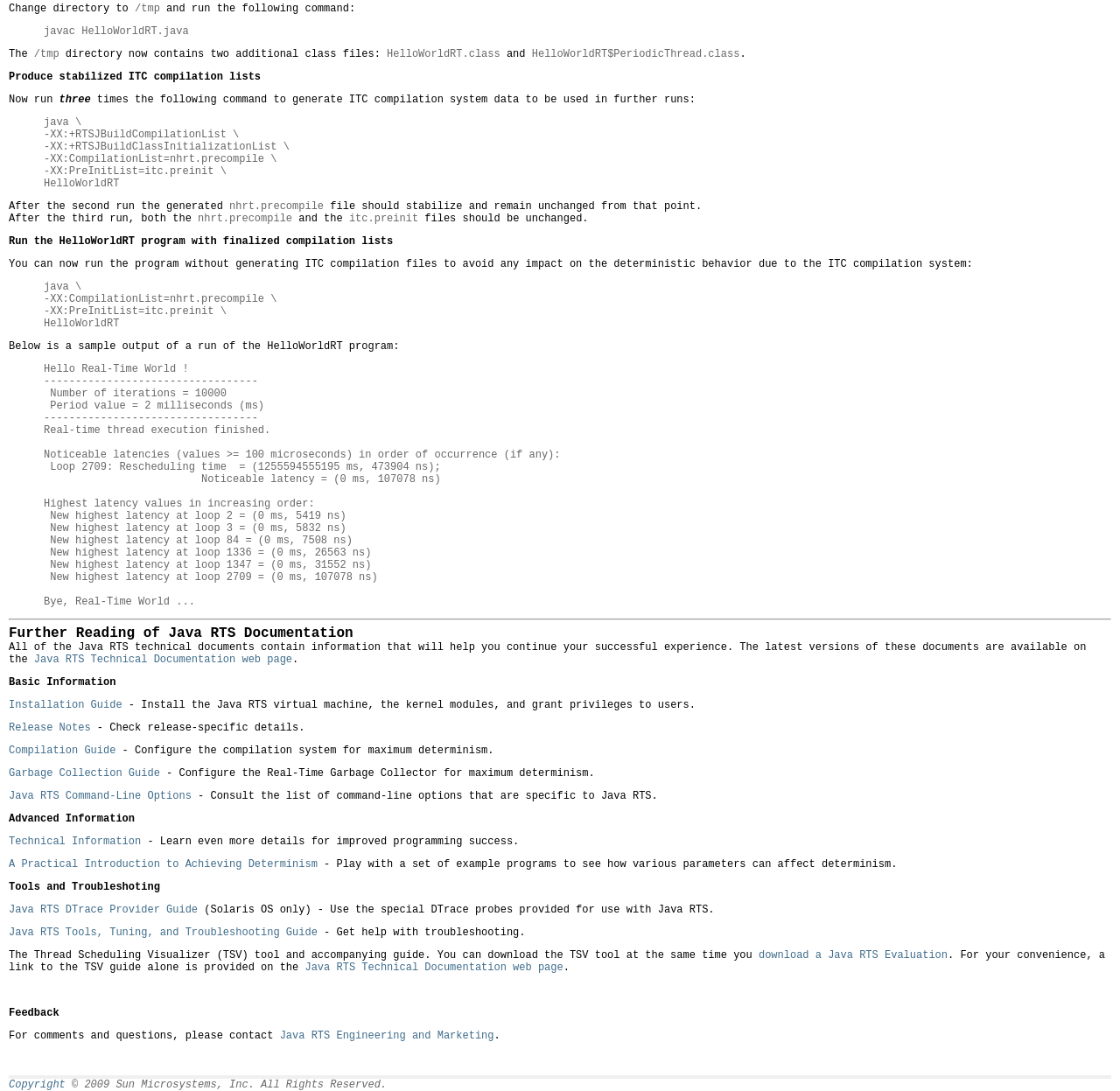Determine the bounding box coordinates of the clickable area required to perform the following instruction: "Click the 'Java RTS Technical Documentation web page' link". The coordinates should be represented as four float numbers between 0 and 1: [left, top, right, bottom].

[0.03, 0.599, 0.261, 0.61]